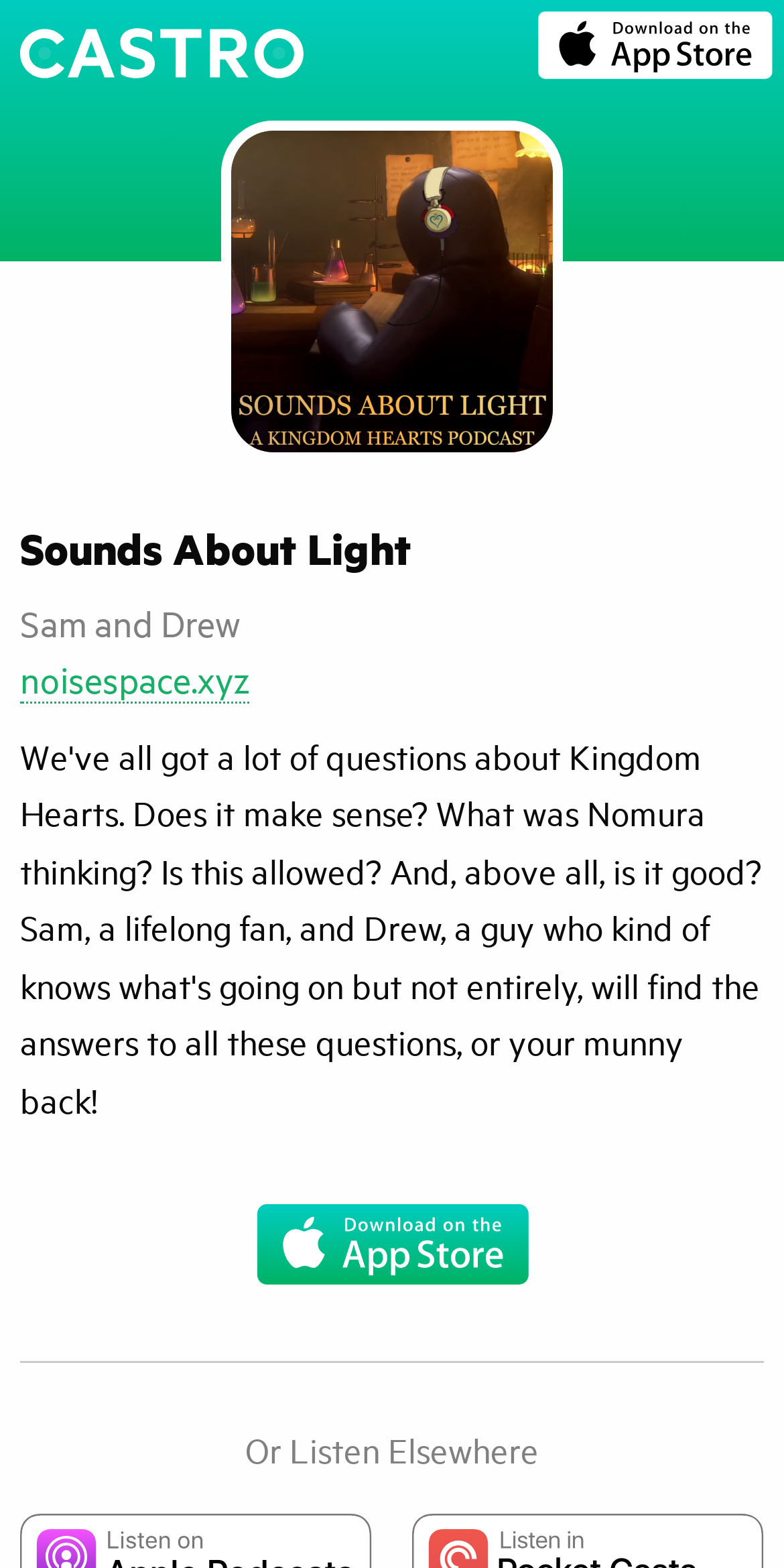Please answer the following question using a single word or phrase: What is the name of the podcast?

Sounds About Light